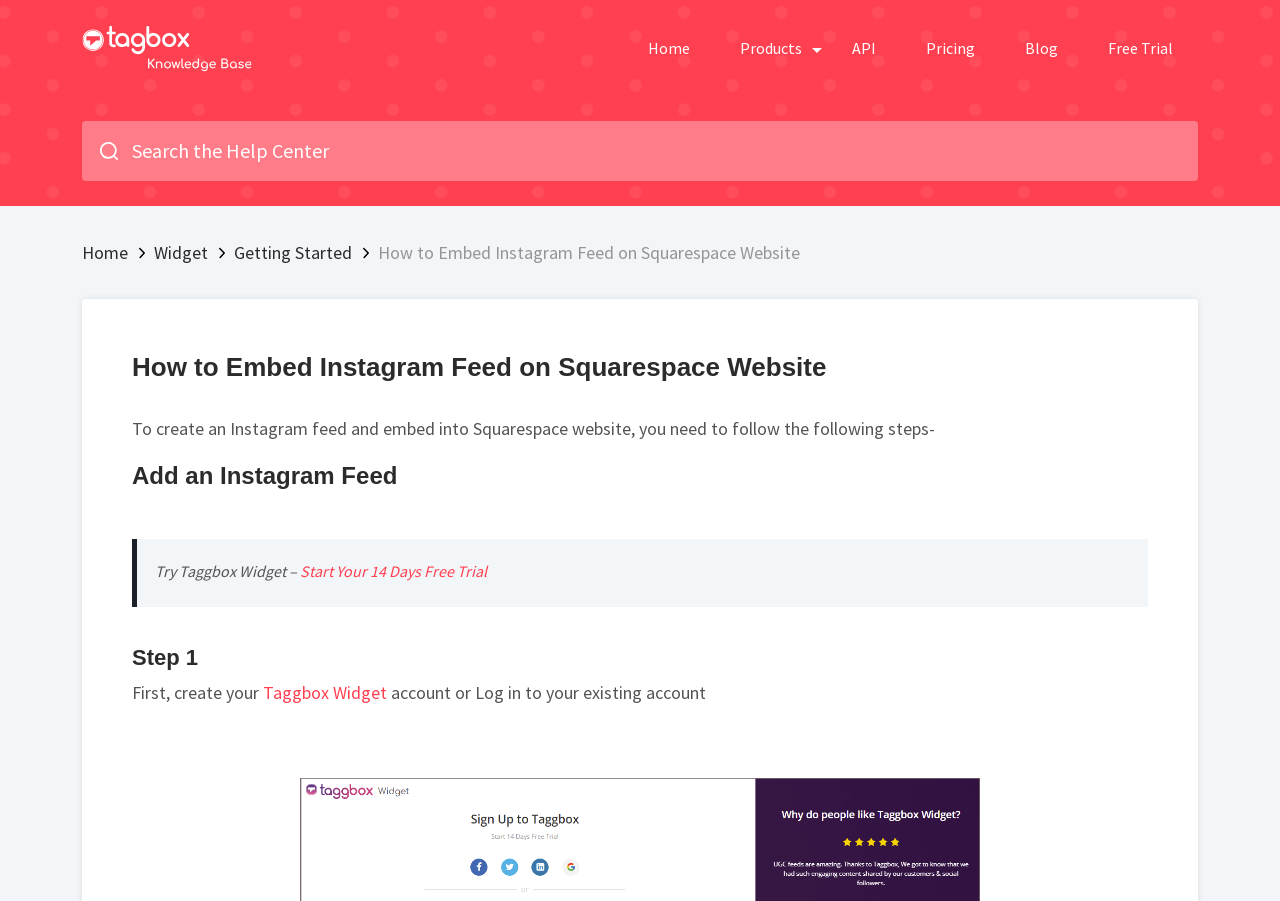What is the name of the widget mentioned in the article?
Provide a detailed and well-explained answer to the question.

I read the article and found that it mentions a widget called 'Taggbox Widget' that can be used to embed an Instagram feed on a Squarespace website. Therefore, the name of the widget mentioned in the article is 'Taggbox Widget'.